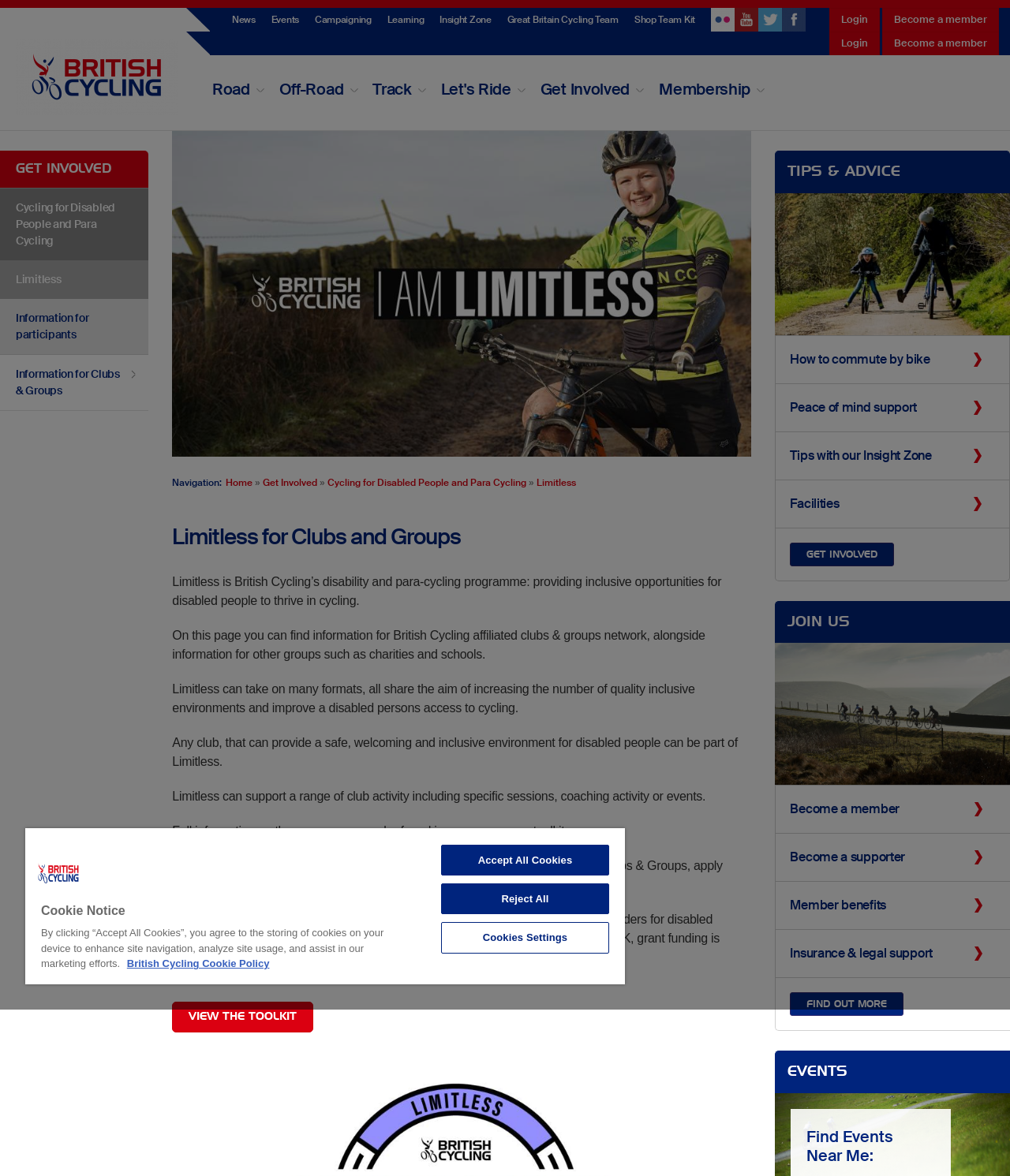Provide the bounding box coordinates of the UI element that matches the description: "Information for Clubs & Groups".

[0.0, 0.281, 0.147, 0.329]